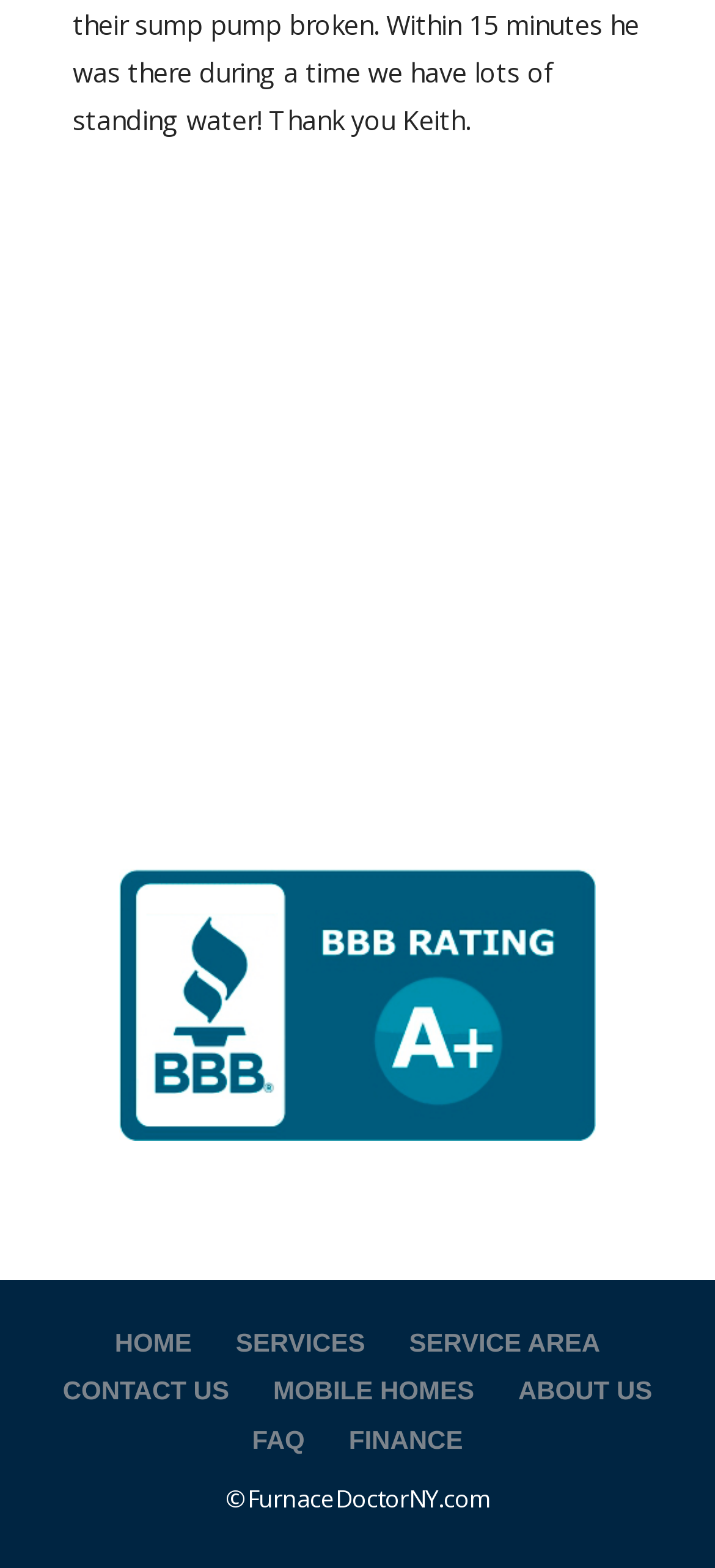Find the bounding box coordinates of the element to click in order to complete the given instruction: "go to home page."

[0.16, 0.847, 0.268, 0.866]